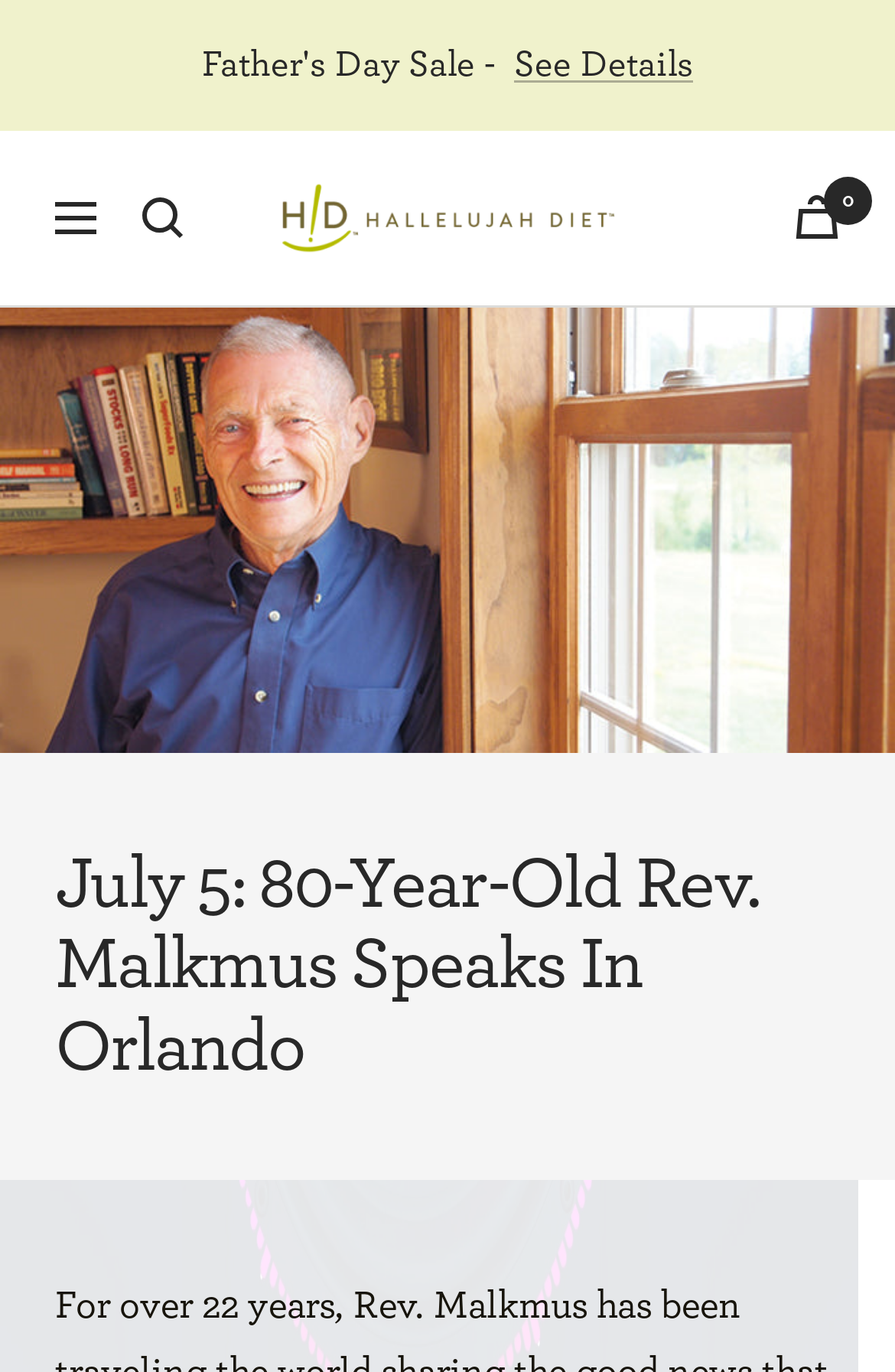Summarize the webpage comprehensively, mentioning all visible components.

The webpage appears to be an event page for a speaking engagement by Rev. Malkmus, with a focus on health and wellness. At the top of the page, there is a navigation button and a search link, both accompanied by small images. To the right of these elements, there is a prominent link to the "Hallelujah Diet" and a cart link with a small image and a "0" indicator, suggesting that the cart is currently empty.

Below these top-level elements, there is a large image that spans the entire width of the page, featuring Rev. Malkmus. Above this image, there is a heading that reads "July 5: 80-Year-Old Rev. Malkmus Speaks In Orlando", which is also the title of the page.

In the top-right corner of the page, there is a "See Details" button, which is likely a call-to-action for learning more about the event. Overall, the page has a simple and clean layout, with a clear focus on promoting Rev. Malkmus's speaking engagement and the Hallelujah Diet.